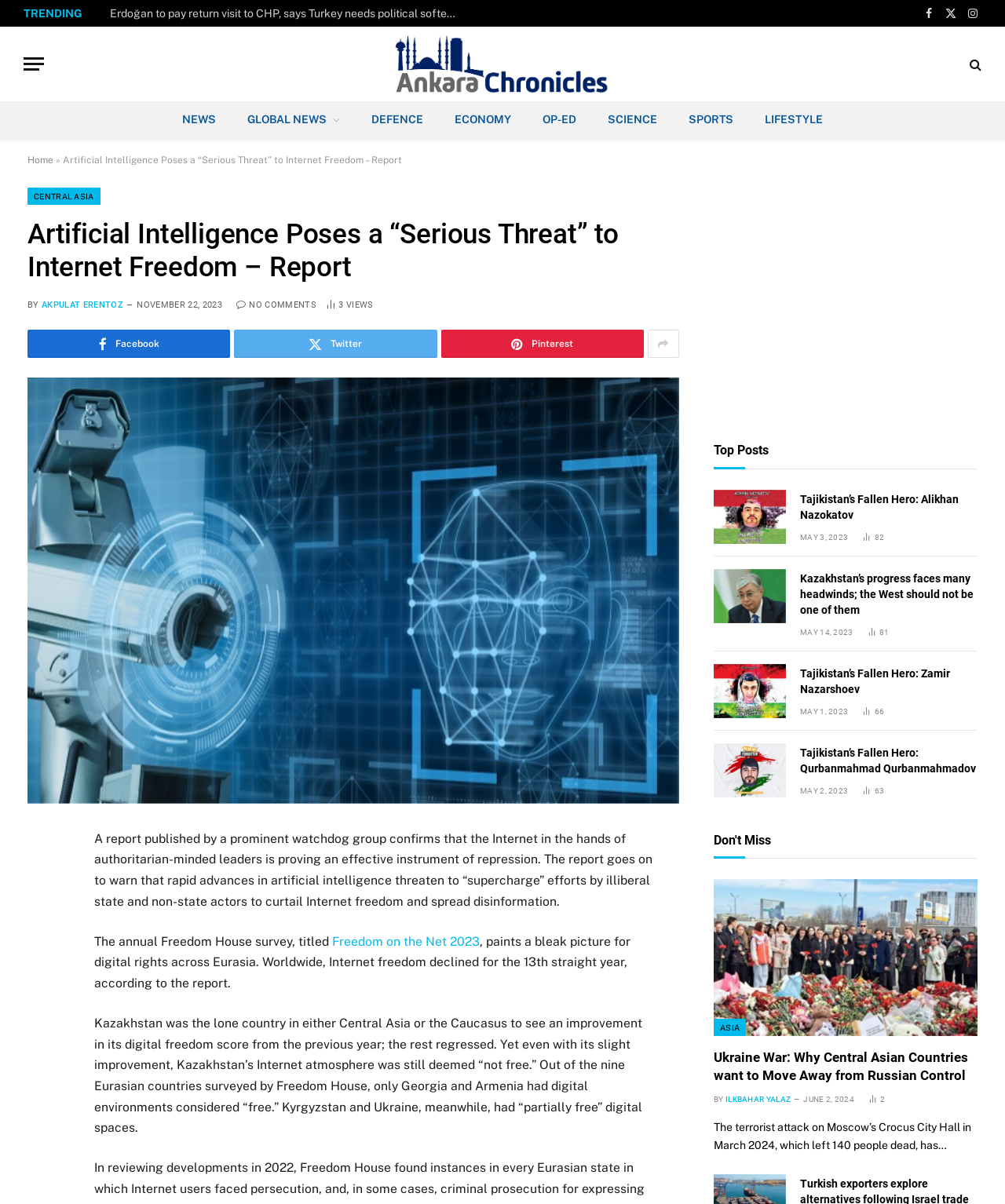Give a full account of the webpage's elements and their arrangement.

This webpage is an article from Ankara Chronicles, a news website. At the top, there is a menu button and a link to the website's homepage. Below that, there are social media links and a search bar. The main article title, "Artificial Intelligence Poses a “Serious Threat” to Internet Freedom – Report", is prominently displayed, along with the author's name, "AKPULAT ERENTOZ", and the publication date, "NOVEMBER 22, 2023". 

The article discusses a report by a prominent watchdog group that highlights the threat of artificial intelligence to internet freedom, particularly in authoritarian regimes. The report warns that rapid advances in AI could "supercharge" efforts to curtail internet freedom and spread disinformation. The article also mentions the annual Freedom House survey, which found that internet freedom declined for the 13th straight year, with only Georgia and Armenia having "free" digital environments in Eurasia.

On the right side of the page, there is a section titled "Top Posts" with four article links, each with a heading, publication date, and view count. The articles appear to be related to Central Asia and the Caucasus region.

At the bottom of the page, there is a section titled "Don't Miss" with another article link. There are also social media sharing links and a "Demo" button with an image.